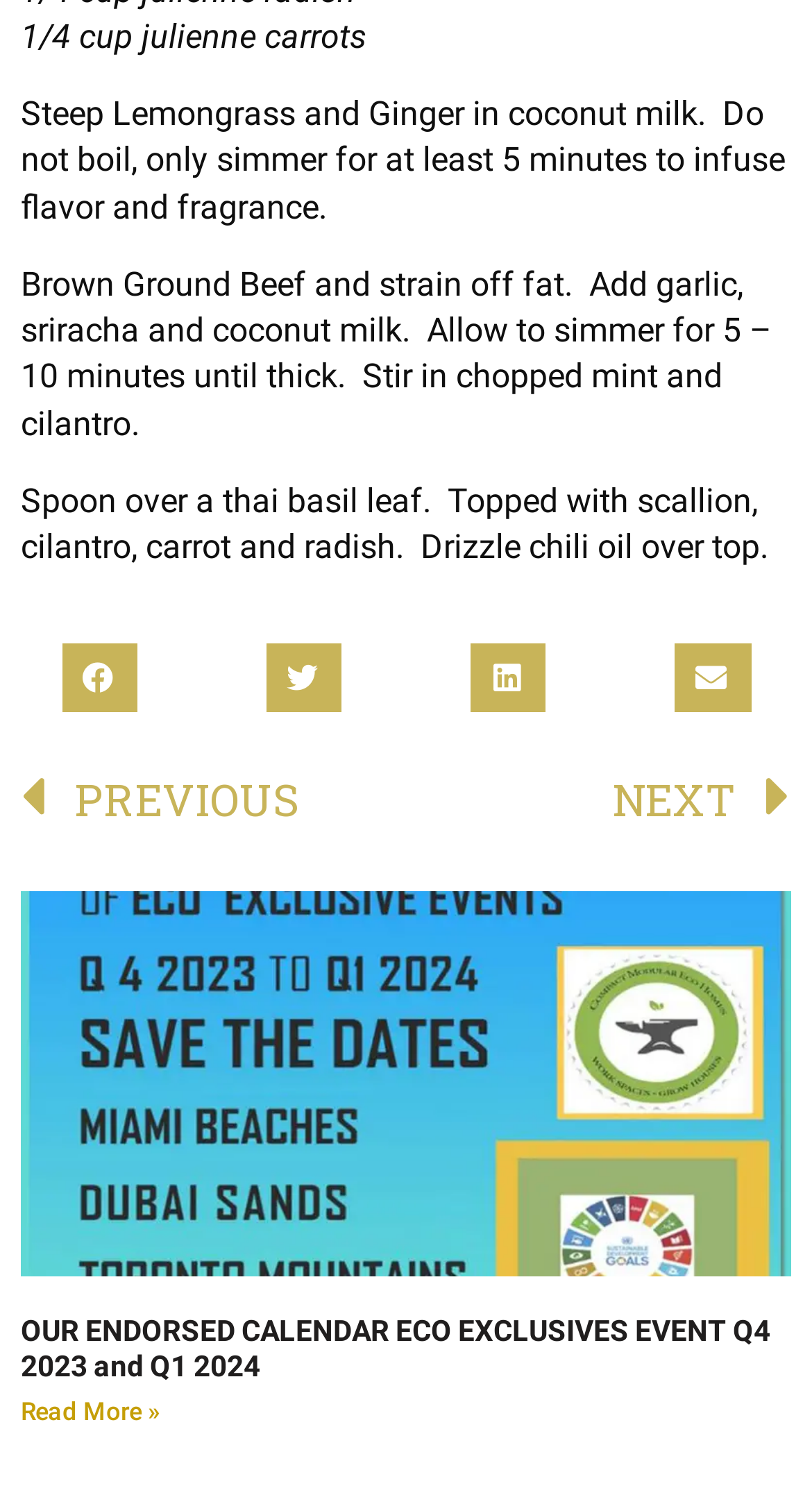Determine the bounding box coordinates of the region to click in order to accomplish the following instruction: "Read more about OUR ENDORSED CALENDAR ECO EXCLUSIVES EVENT Q4 2023 and Q1 2024". Provide the coordinates as four float numbers between 0 and 1, specifically [left, top, right, bottom].

[0.026, 0.935, 0.197, 0.954]